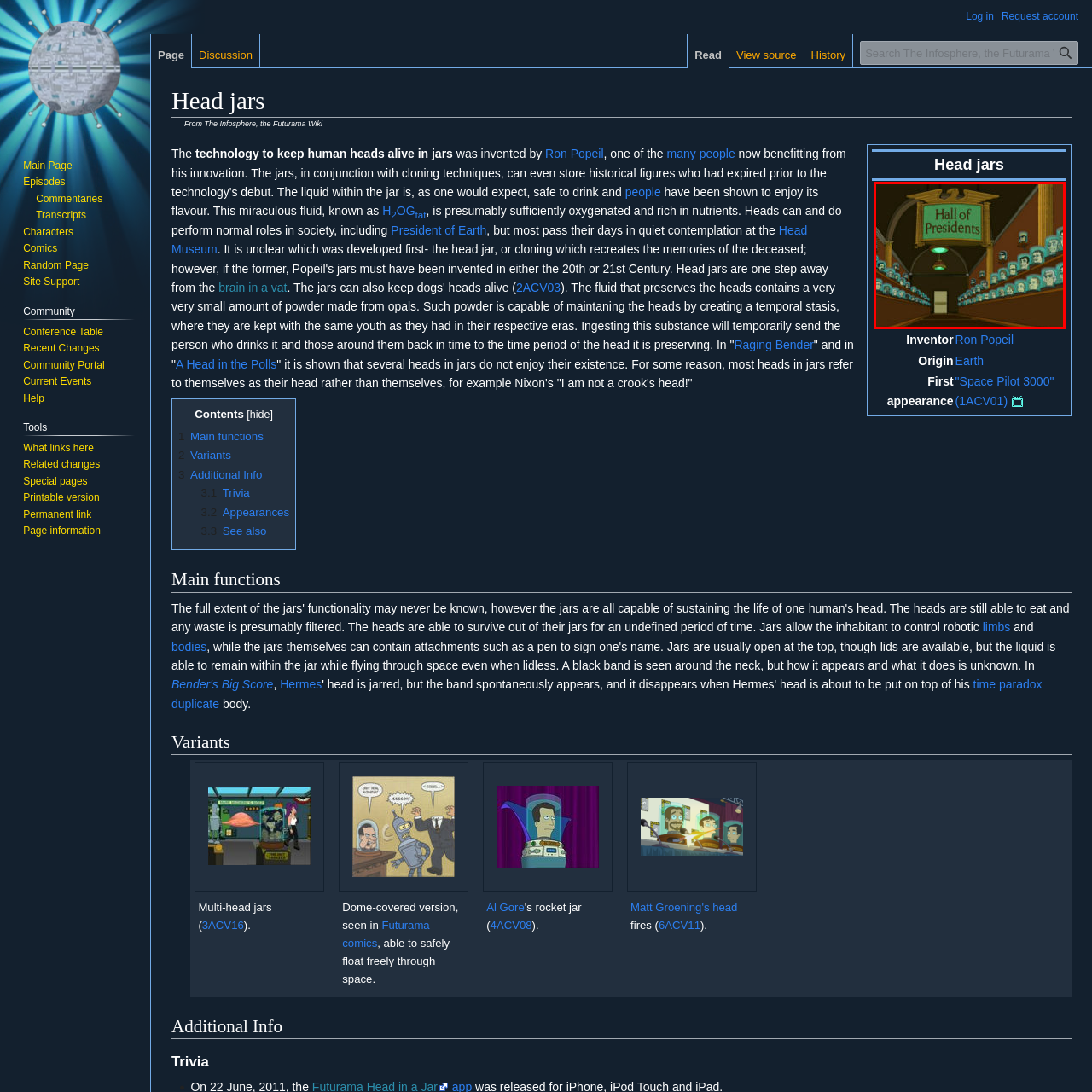Examine the image indicated by the red box and respond with a single word or phrase to the following question:
What type of objects are contained in the glass jars?

Preserved human heads